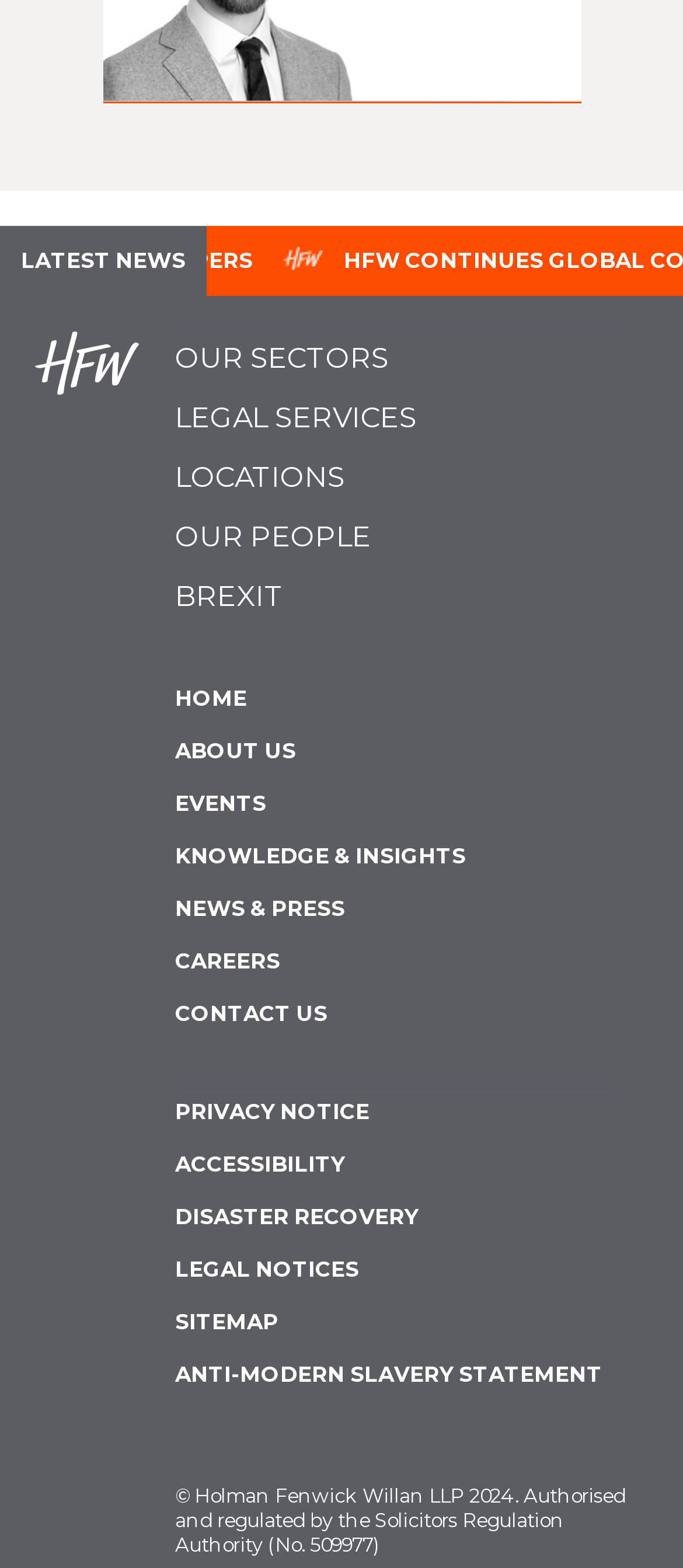Given the element description, predict the bounding box coordinates in the format (top-left x, top-left y, bottom-right x, bottom-right y), using floating point numbers between 0 and 1: About Us

None